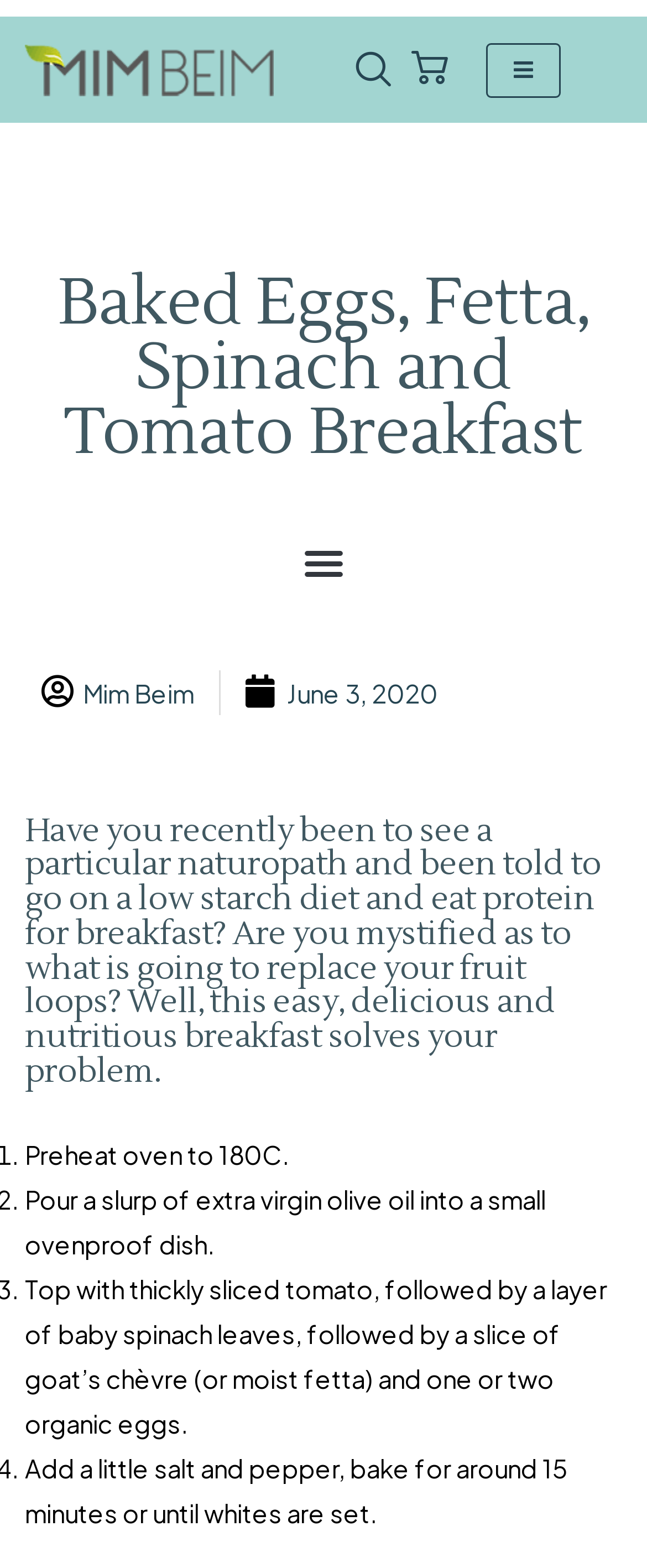What is the temperature for preheating the oven?
Please provide a comprehensive answer based on the information in the image.

The temperature for preheating the oven can be found by looking at the static text element 'Preheat oven to 180C.' which is one of the steps in the recipe.